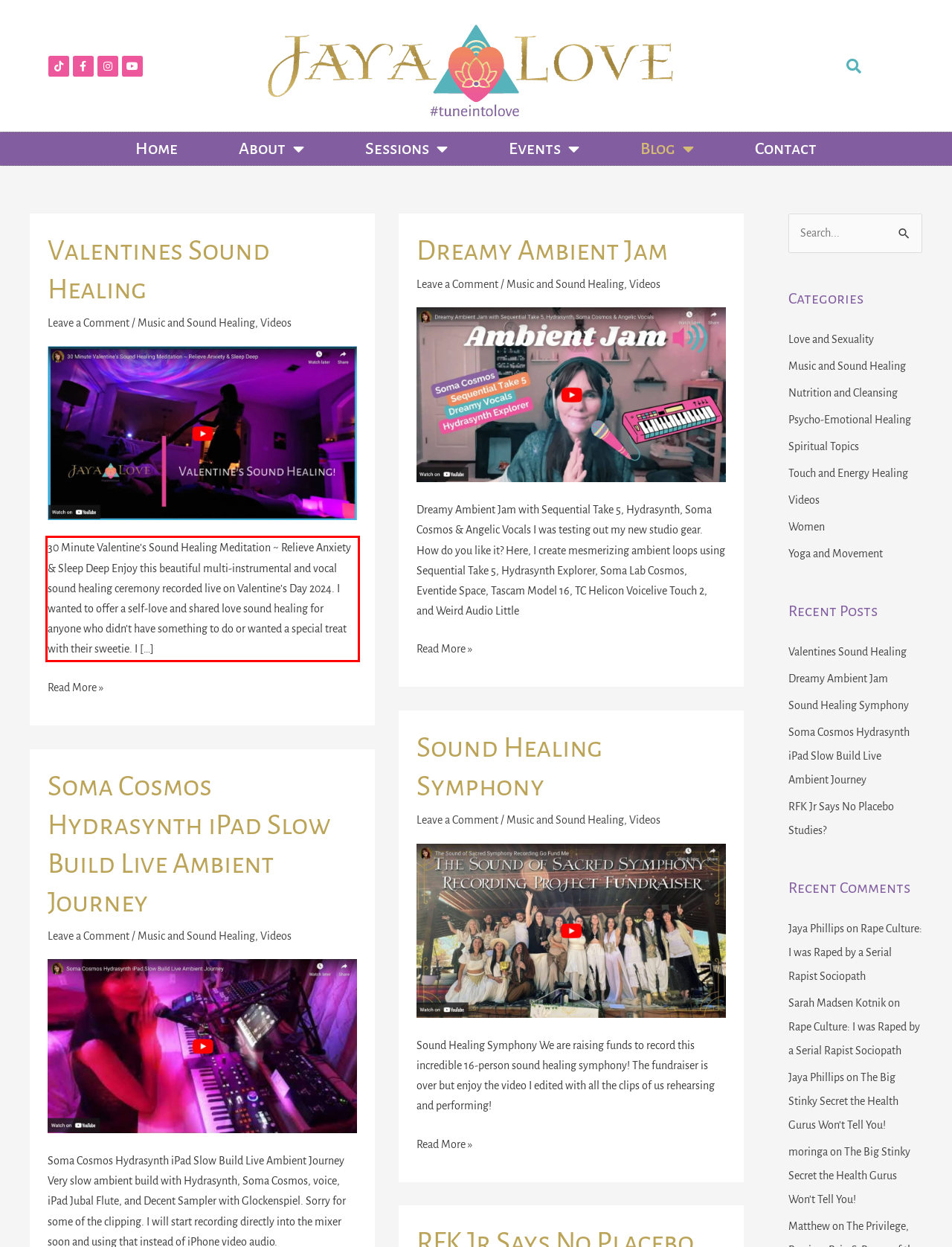The screenshot provided shows a webpage with a red bounding box. Apply OCR to the text within this red bounding box and provide the extracted content.

30 Minute Valentine’s Sound Healing Meditation ~ Relieve Anxiety & Sleep Deep Enjoy this beautiful multi-instrumental and vocal sound healing ceremony recorded live on Valentine’s Day 2024. I wanted to offer a self-love and shared love sound healing for anyone who didn’t have something to do or wanted a special treat with their sweetie. I […]